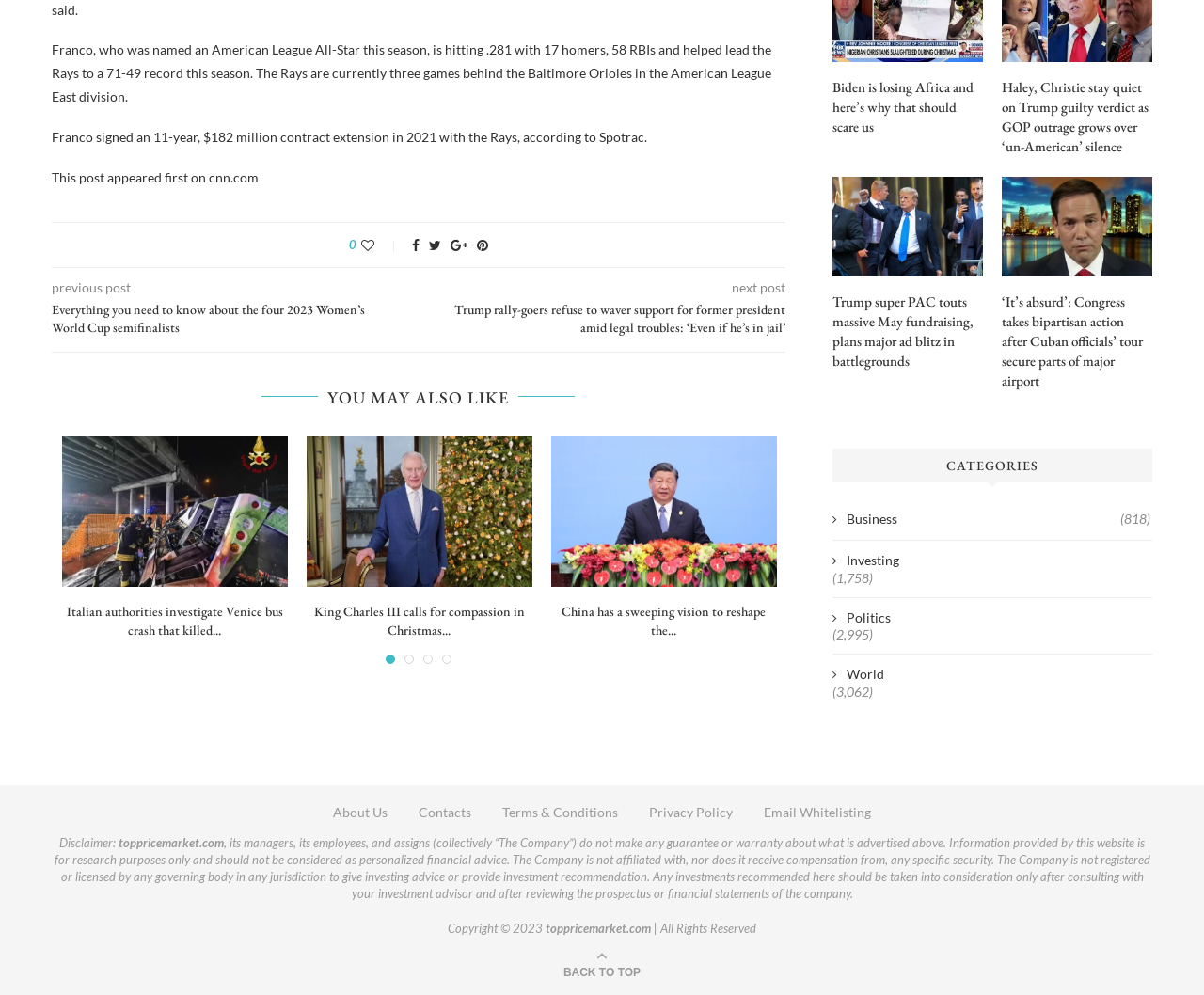Locate the bounding box coordinates of the element that should be clicked to fulfill the instruction: "Explore categories".

[0.691, 0.451, 0.957, 0.484]